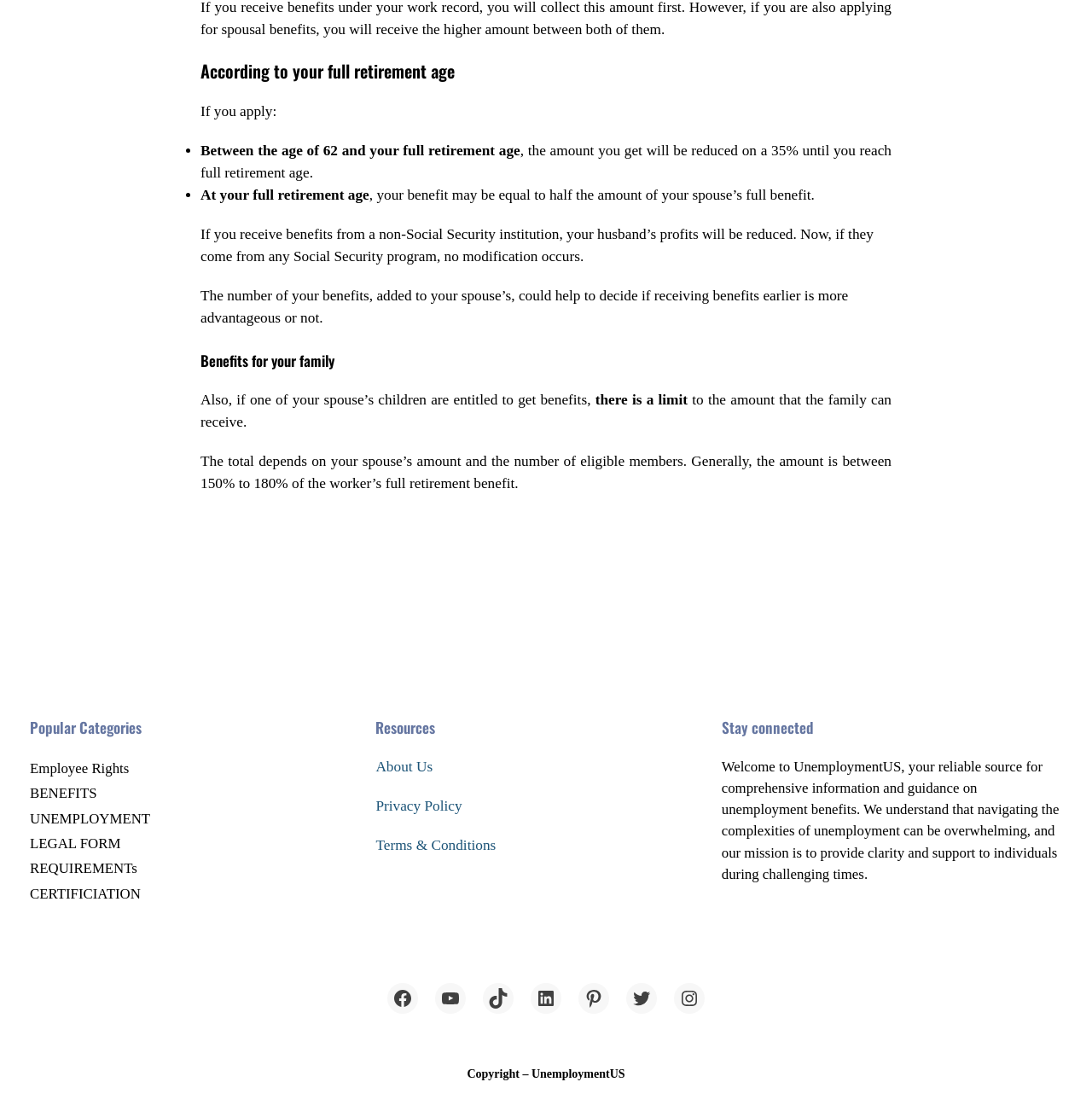What is the condition for a spouse's children to receive benefits?
Using the image as a reference, answer with just one word or a short phrase.

Entitled to get benefits